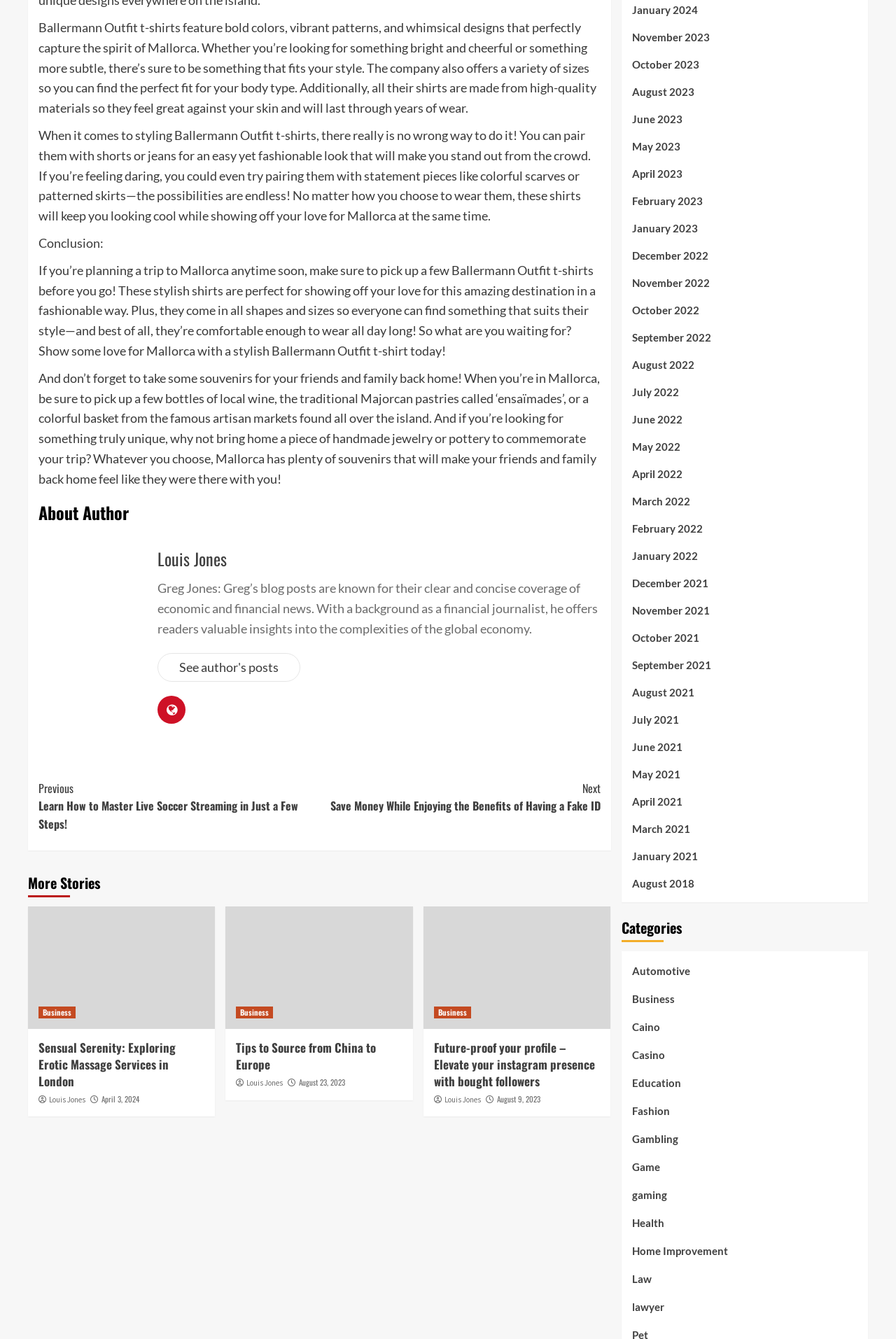Answer the question briefly using a single word or phrase: 
What are some souvenir ideas mentioned in the article?

Local wine, ensaïmades, colorful baskets, handmade jewelry, and pottery